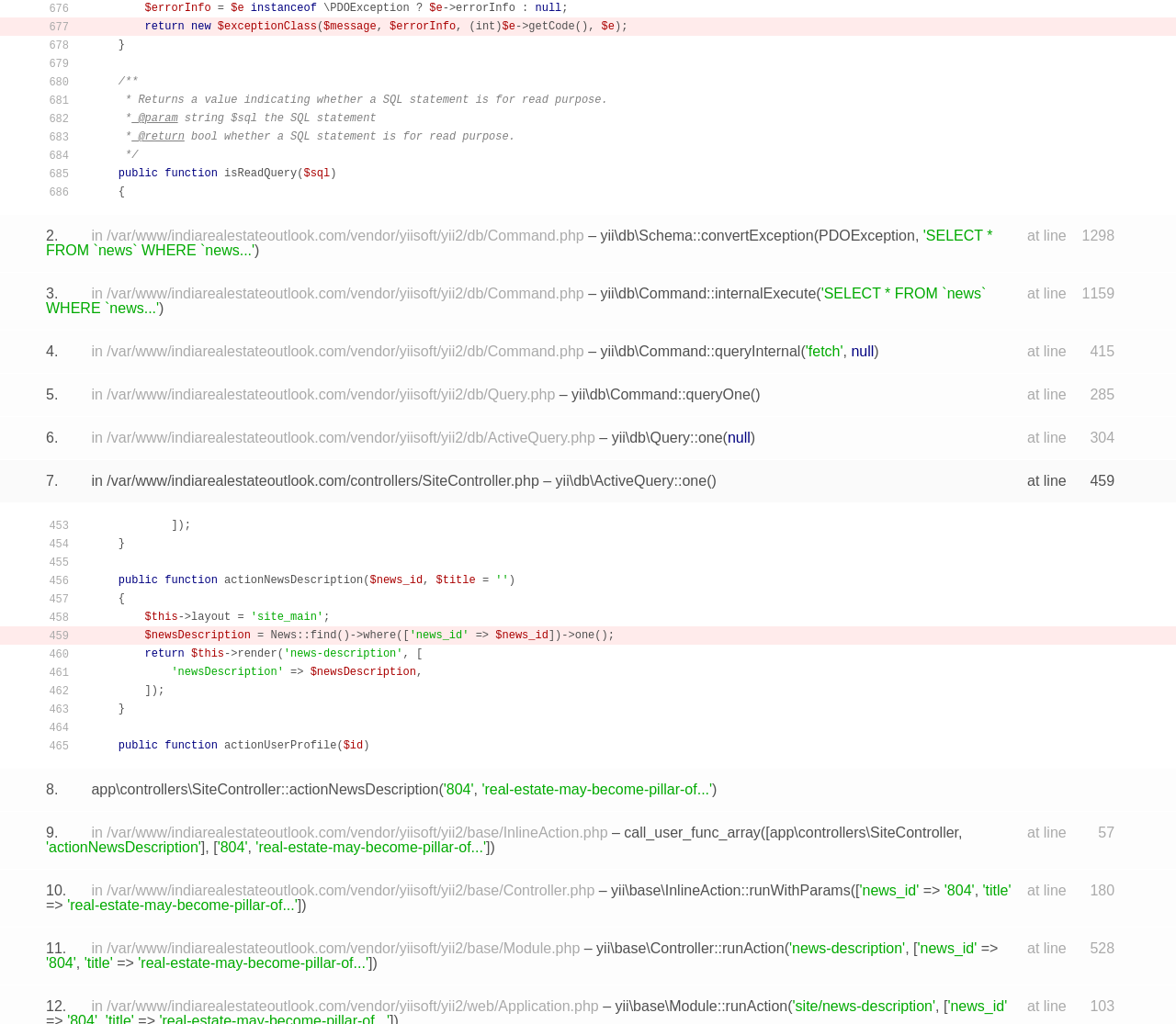Locate the UI element described as follows: "yii\db\Schema::convertException". Return the bounding box coordinates as four float numbers between 0 and 1 in the order [left, top, right, bottom].

[0.511, 0.222, 0.692, 0.238]